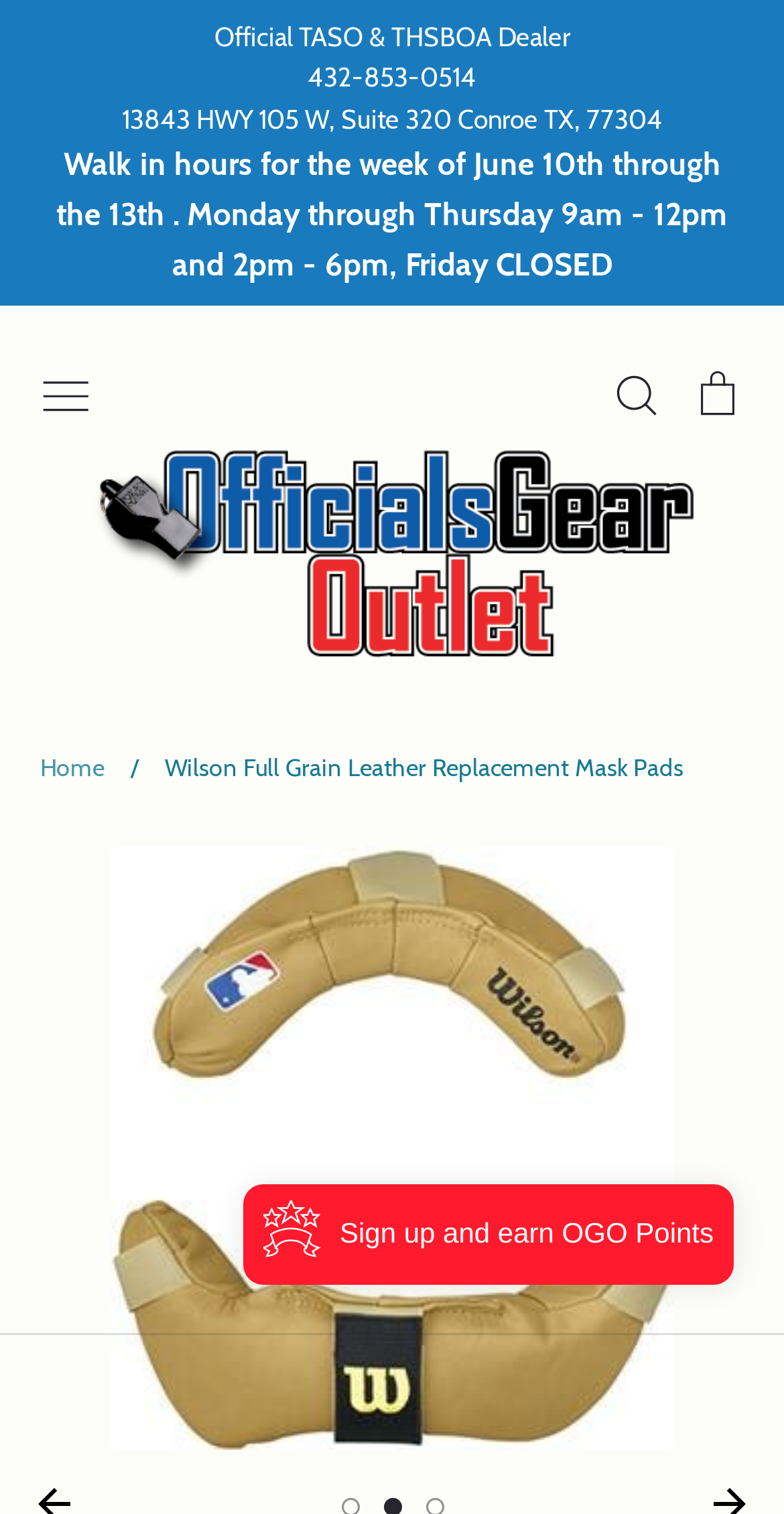What is the current week's walk-in hours?
Using the image as a reference, deliver a detailed and thorough answer to the question.

I obtained the answer by reading the StaticText element with the text 'Walk in hours for the week of June 10th through the 13th. Monday through Thursday 9am - 12pm and 2pm - 6pm, Friday CLOSED' which provides the current week's walk-in hours.